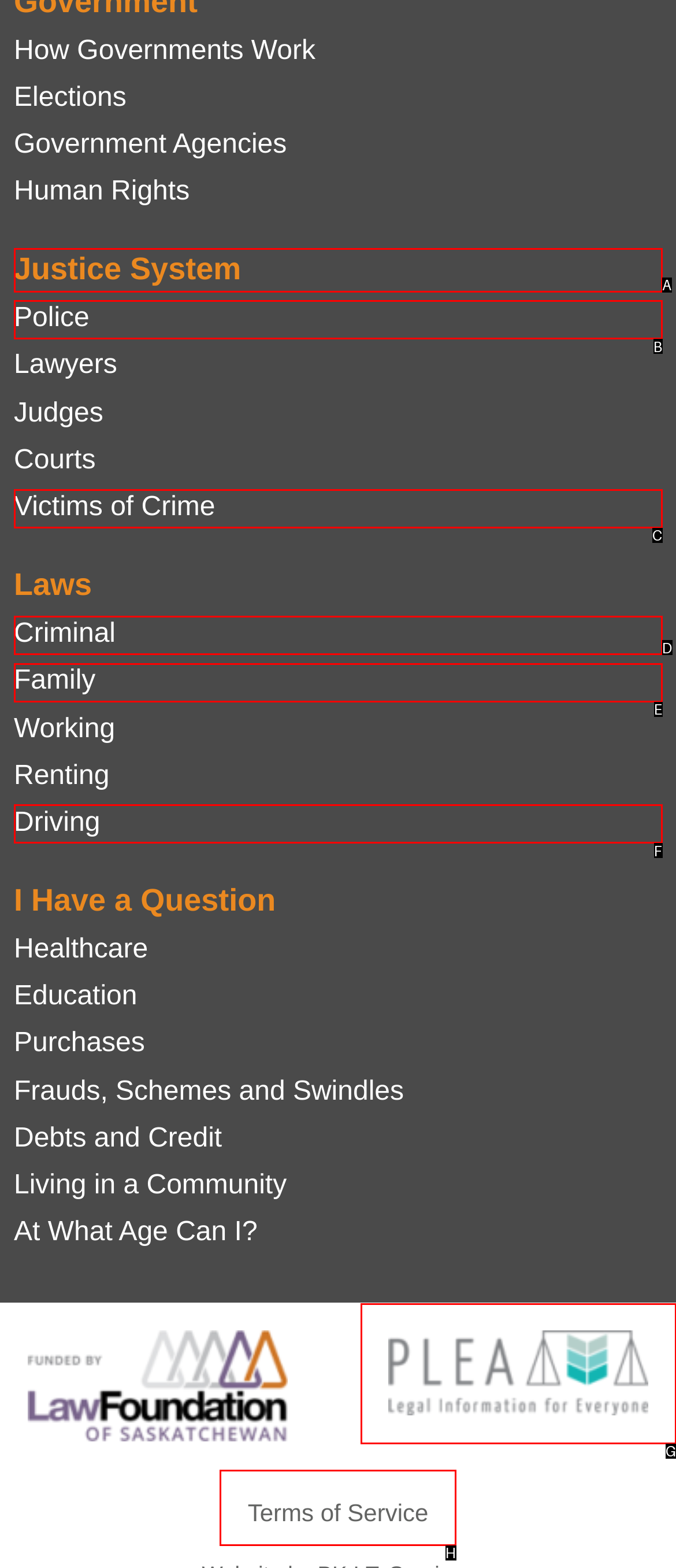Select the option that corresponds to the description: Justice System
Respond with the letter of the matching choice from the options provided.

A